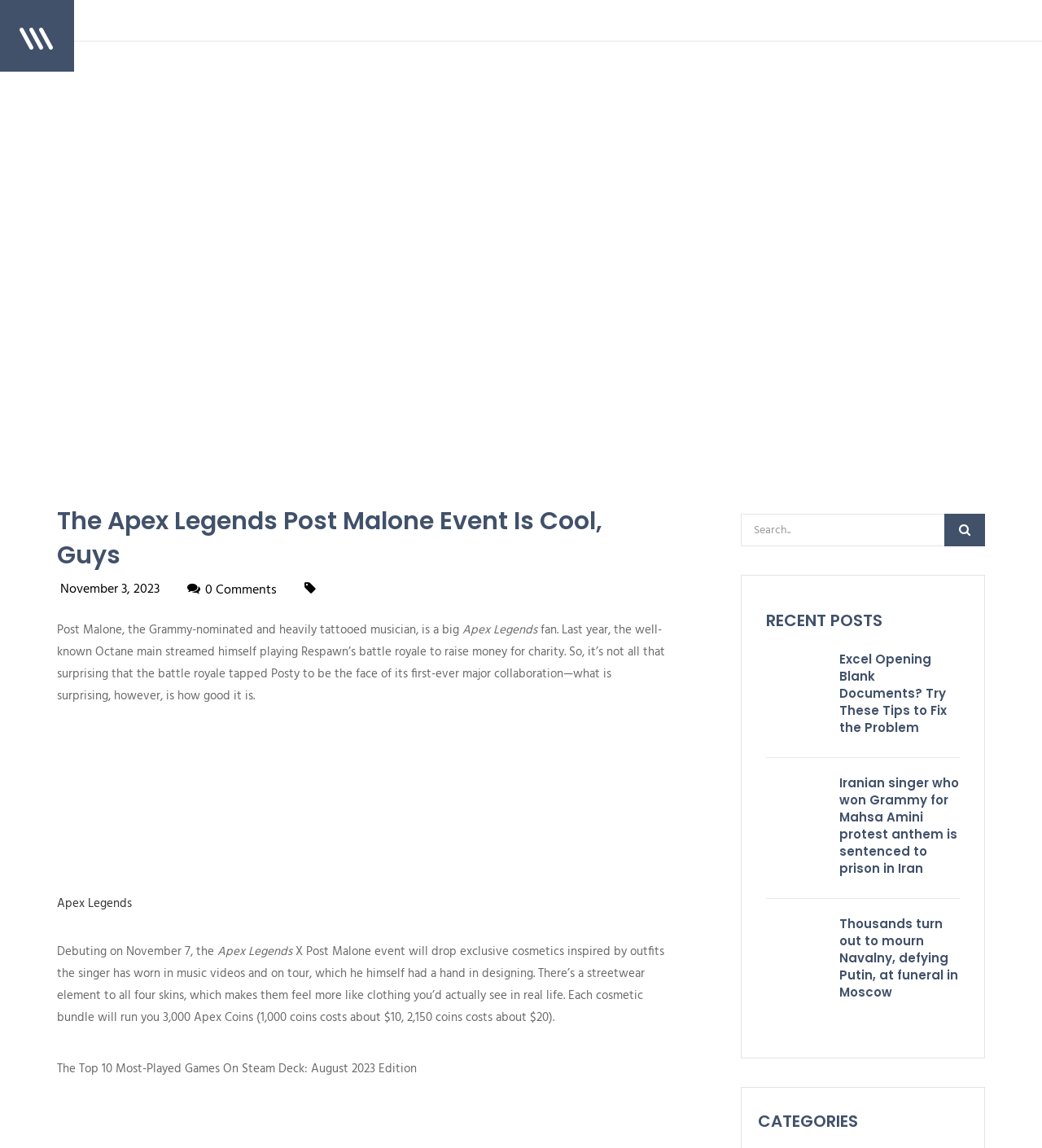Answer the question in a single word or phrase:
What is the category section title on the webpage?

CATEGORIES